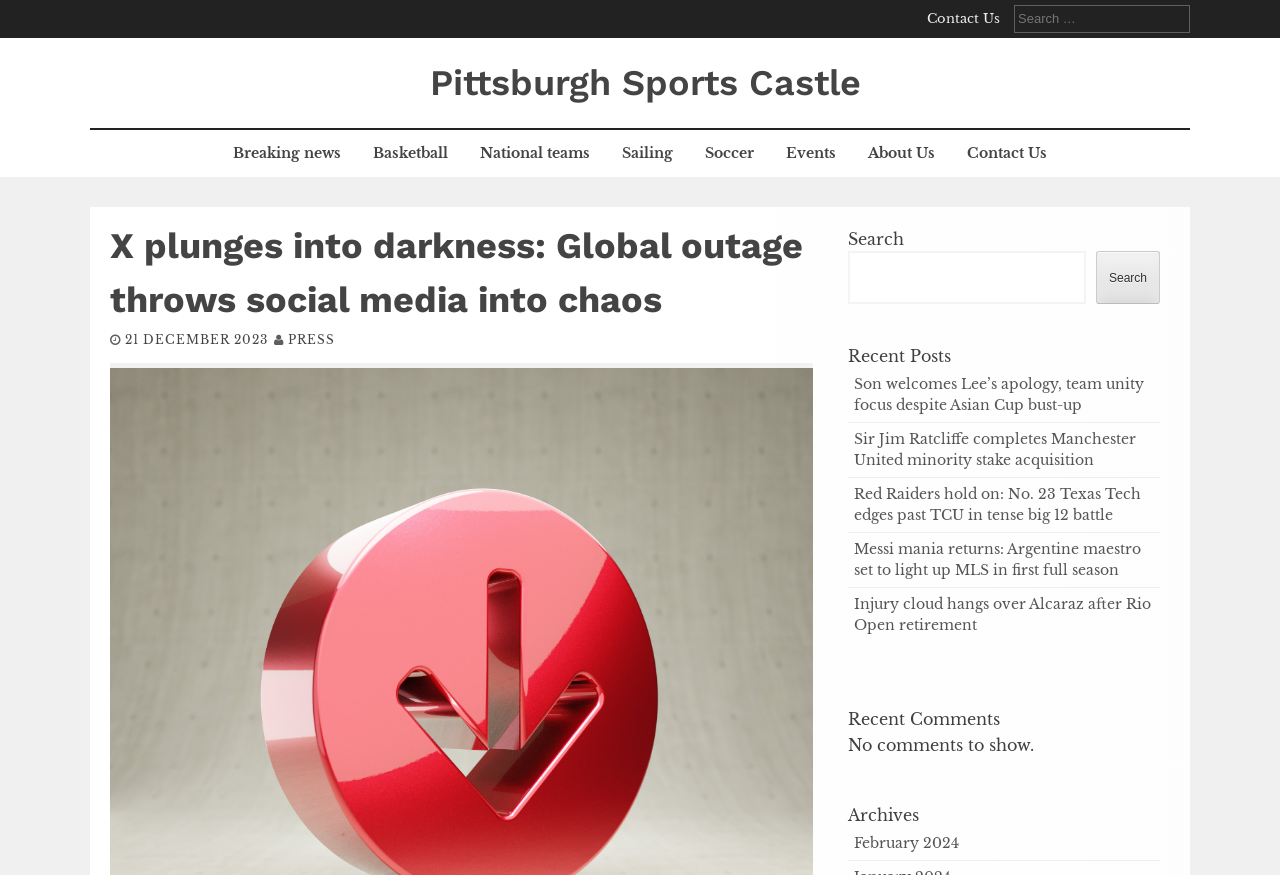Find the bounding box coordinates for the UI element that matches this description: "21 December 2023".

[0.098, 0.379, 0.209, 0.396]